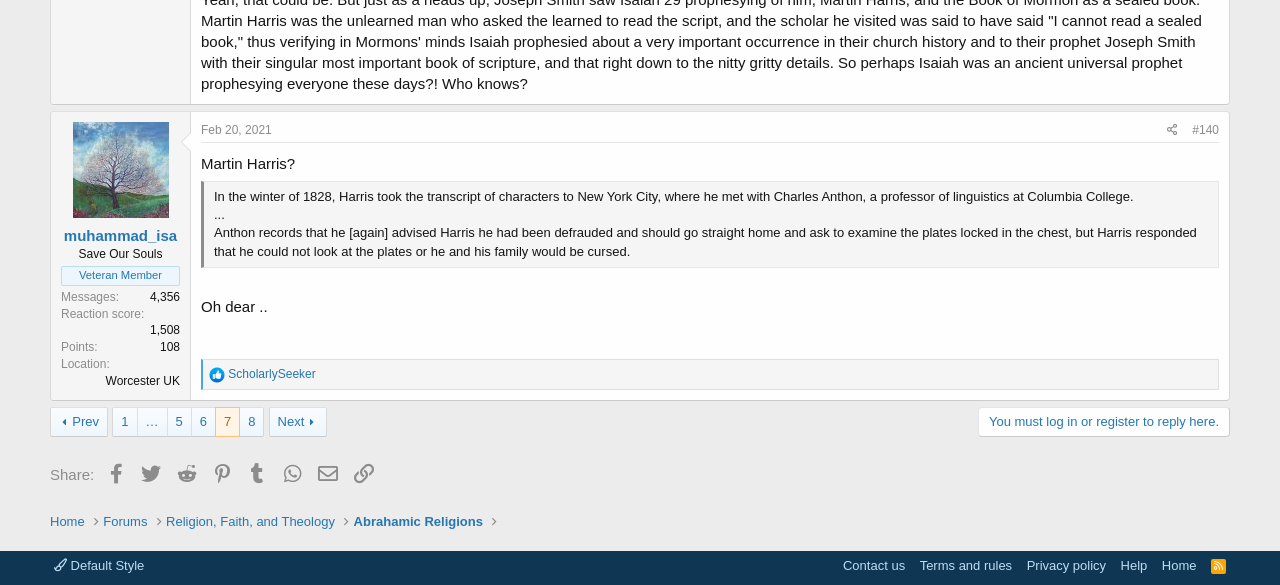Determine the bounding box coordinates for the clickable element to execute this instruction: "Search for a job". Provide the coordinates as four float numbers between 0 and 1, i.e., [left, top, right, bottom].

None